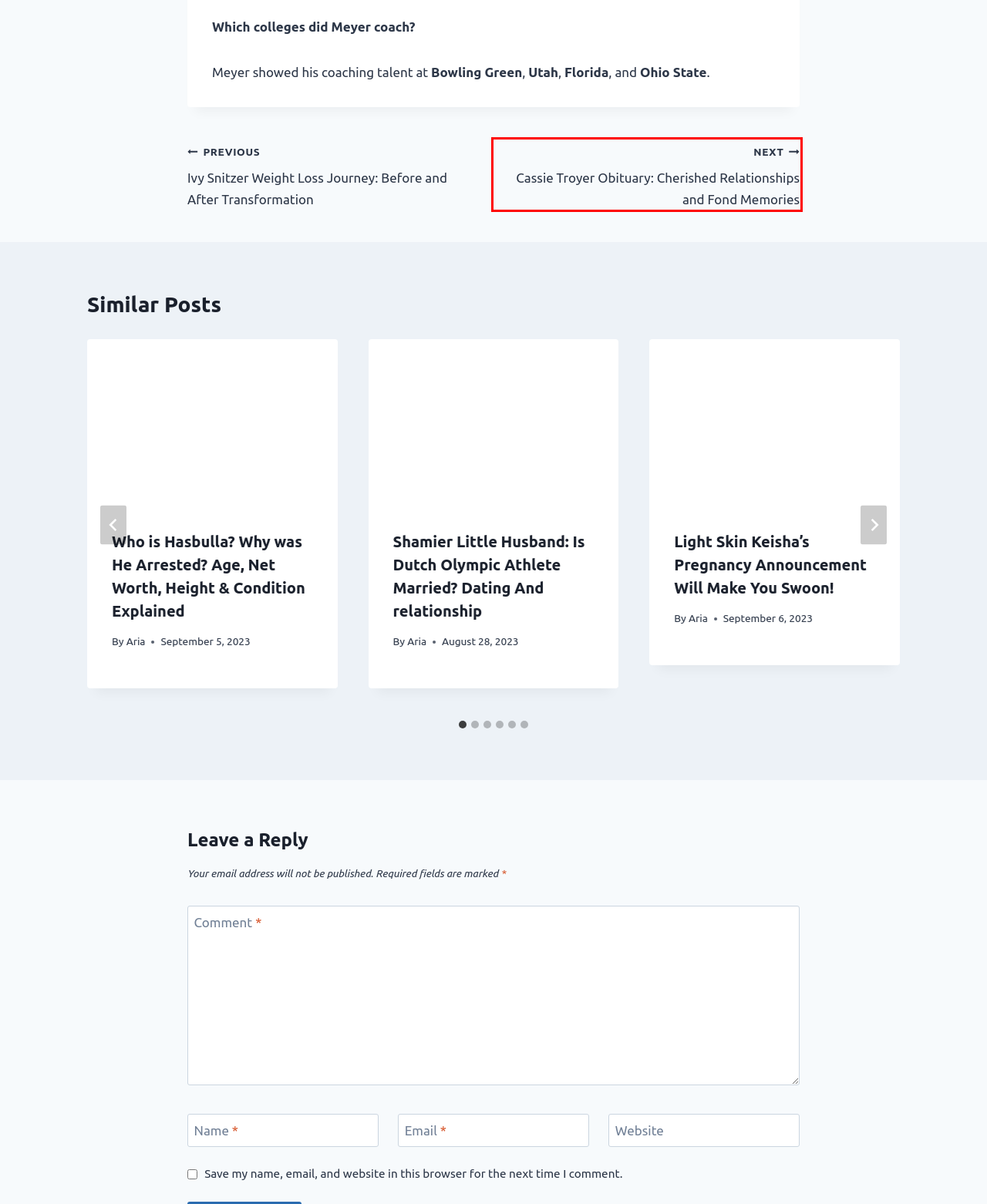Given a webpage screenshot with a red bounding box around a UI element, choose the webpage description that best matches the new webpage after clicking the element within the bounding box. Here are the candidates:
A. Pets Archives -
B. Cassie Troyer Obituary: Cherished Relationships and Fond Memories -
C. Cars Archives -
D. Ivy Snitzer Weight Loss Journey: Before and After Transformation -
E. Motorola Archives -
F. Light Skin Keisha's Pregnancy Announcement Will Make You Swoon! -
G. Service Archives -
H. - New Observer Post is Indian News Portal

B